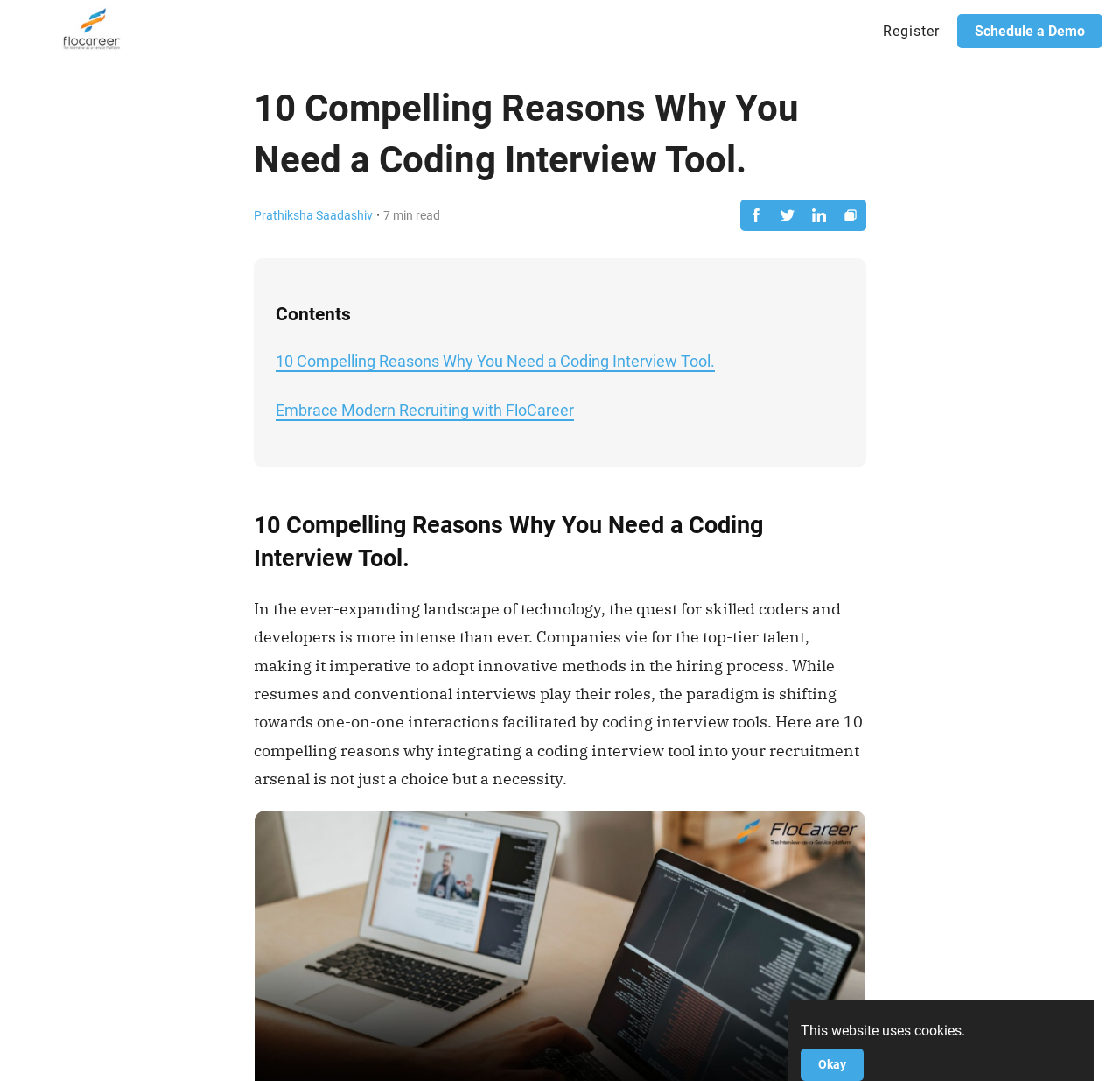Could you identify the text that serves as the heading for this webpage?

10 Compelling Reasons Why You Need a Coding Interview Tool.